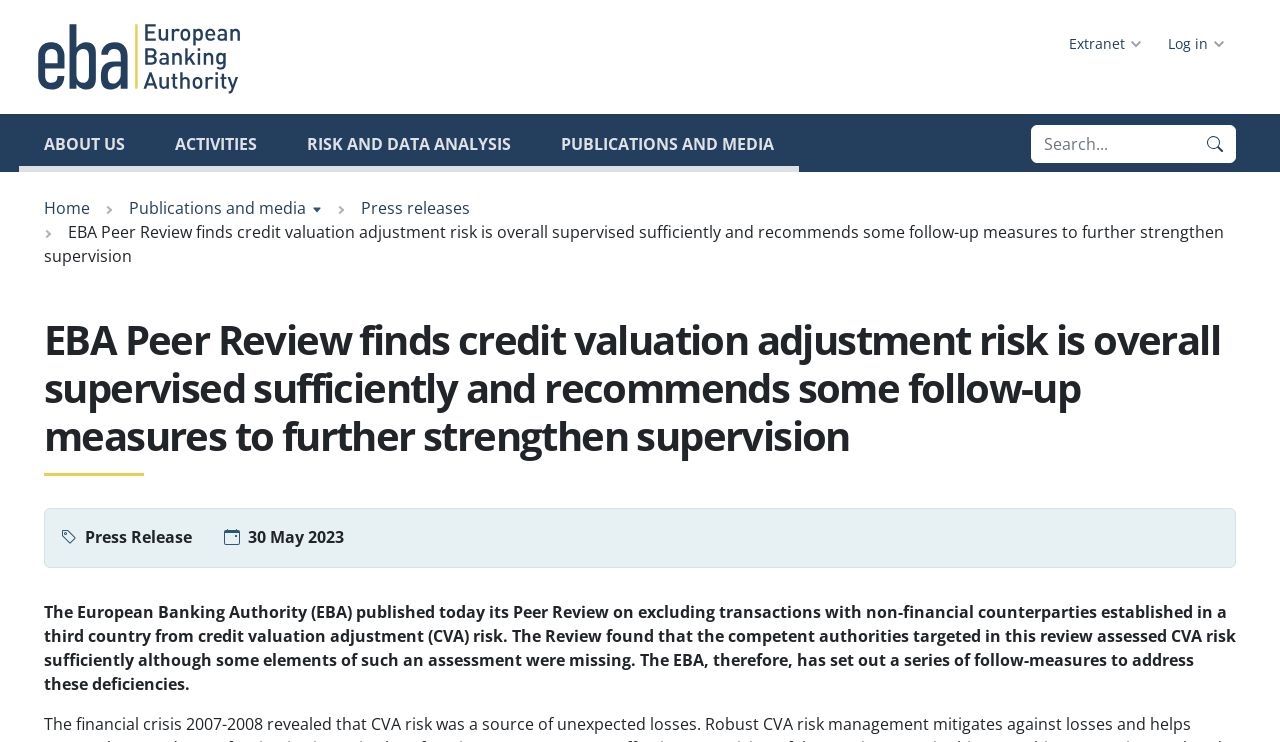Using the information in the image, could you please answer the following question in detail:
What is the name of the authority that published the Peer Review?

I found the answer by looking at the logo at the top left corner of the webpage, which is described as 'European Banking Authority logo'. This suggests that the authority mentioned in the text is the European Banking Authority.